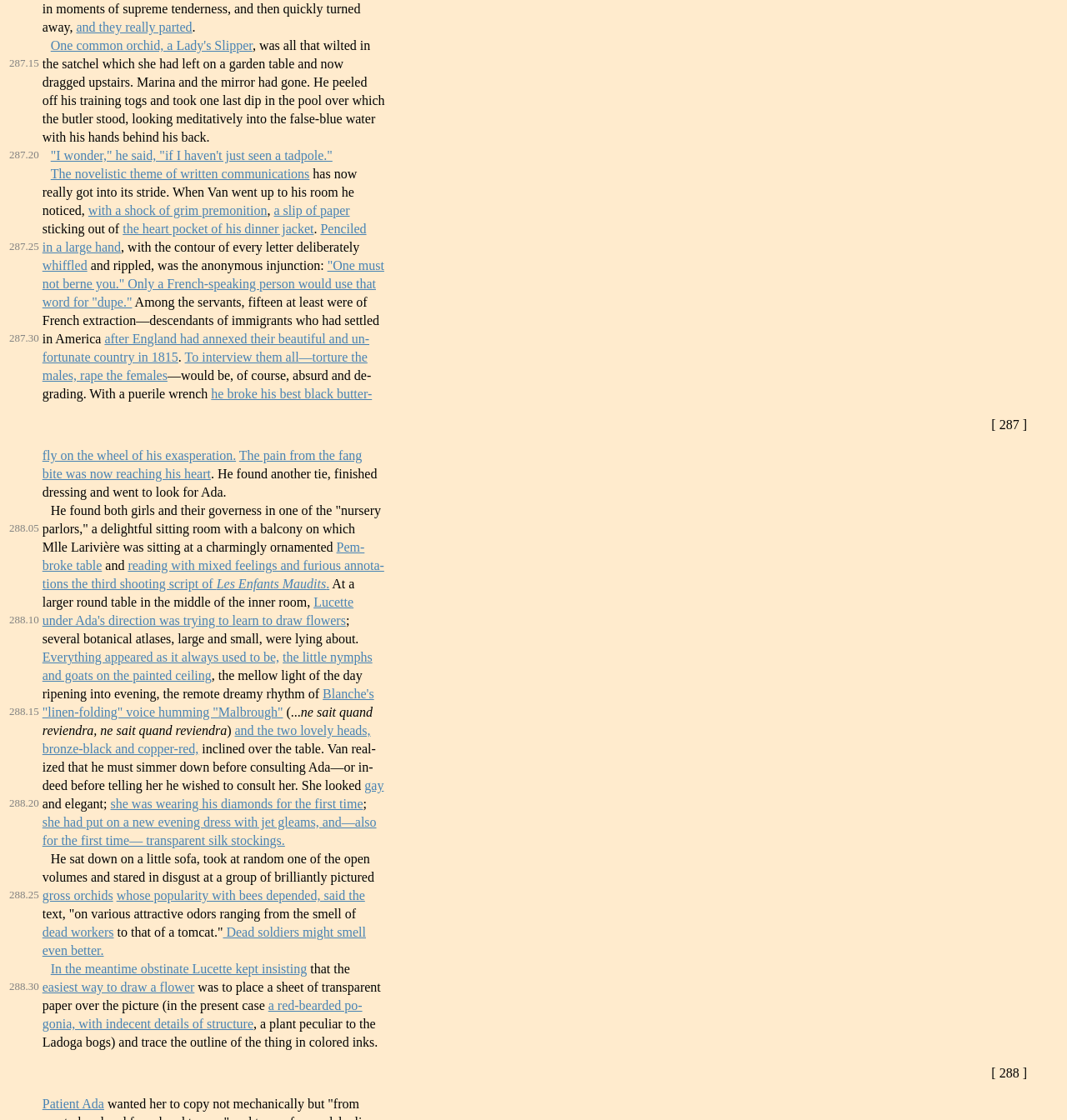Based on the visual content of the image, answer the question thoroughly: What is the name of the orchid mentioned?

In the text, it is mentioned that 'One common orchid, a Lady's Slipper, was all that wilted in', indicating that the name of the orchid is Lady's Slipper.